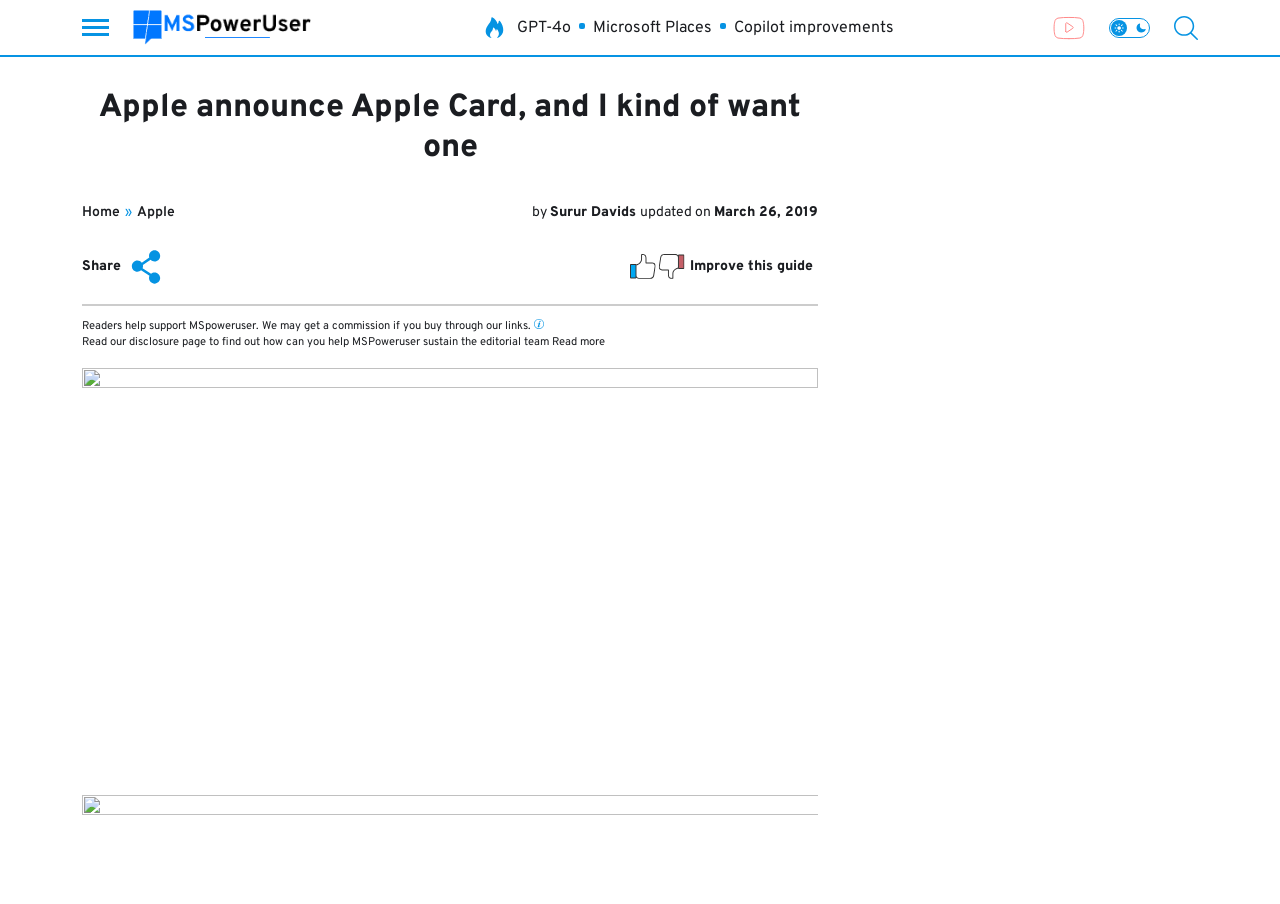Is there a search icon on the webpage?
Based on the image, answer the question with as much detail as possible.

I found the search icon by looking at the top-right corner of the webpage, where there is an image with a description 'Search icon'.